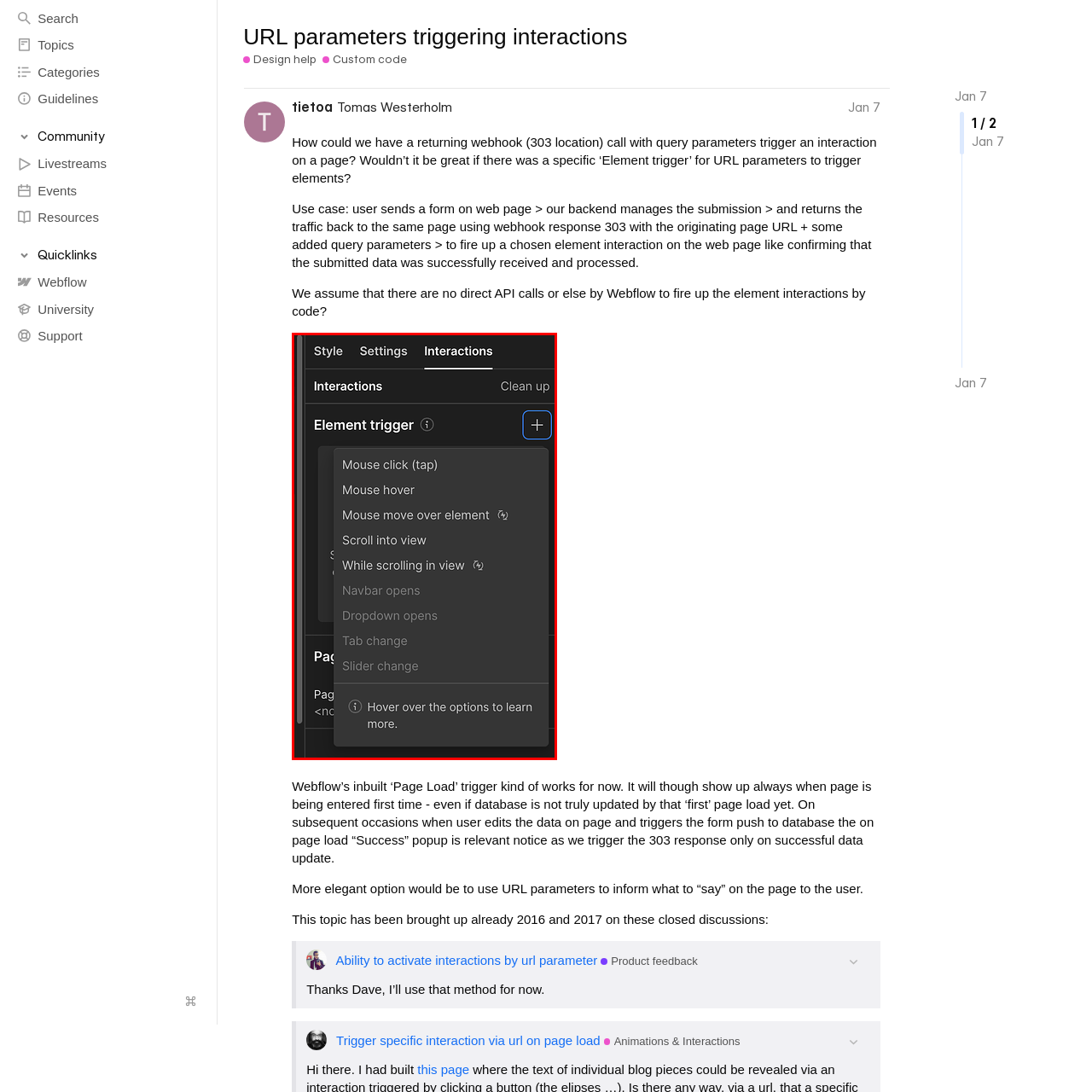What is the purpose of the 'Interactions' section?
Observe the image inside the red-bordered box and offer a detailed answer based on the visual details you find.

The purpose of the 'Interactions' section is to manage dynamic user experiences on a webpage, as indicated by the label 'Interactions' and the various options provided for triggering interactions based on user actions.